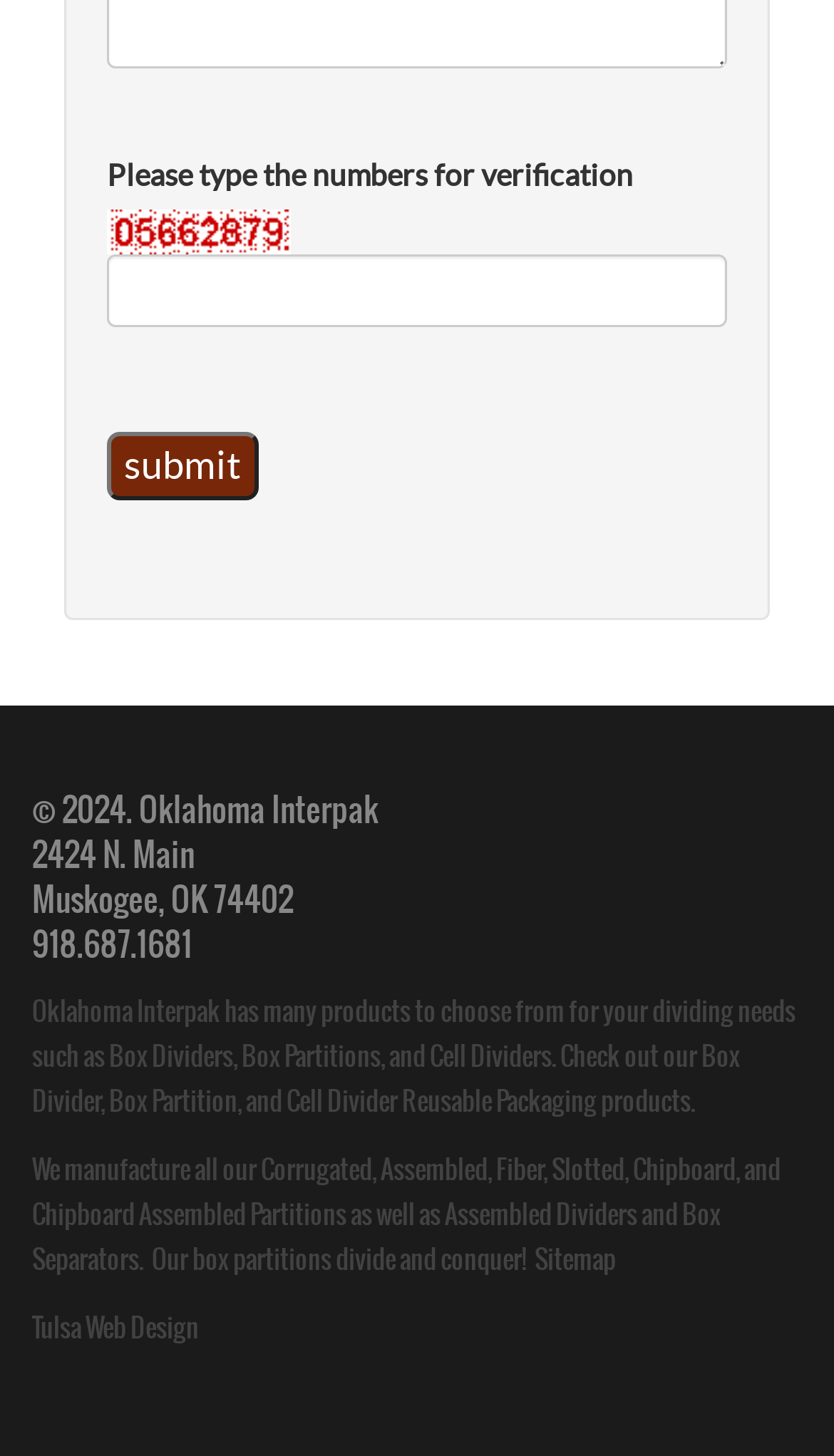Using the description "Tulsa Web Design", locate and provide the bounding box of the UI element.

[0.038, 0.899, 0.238, 0.925]